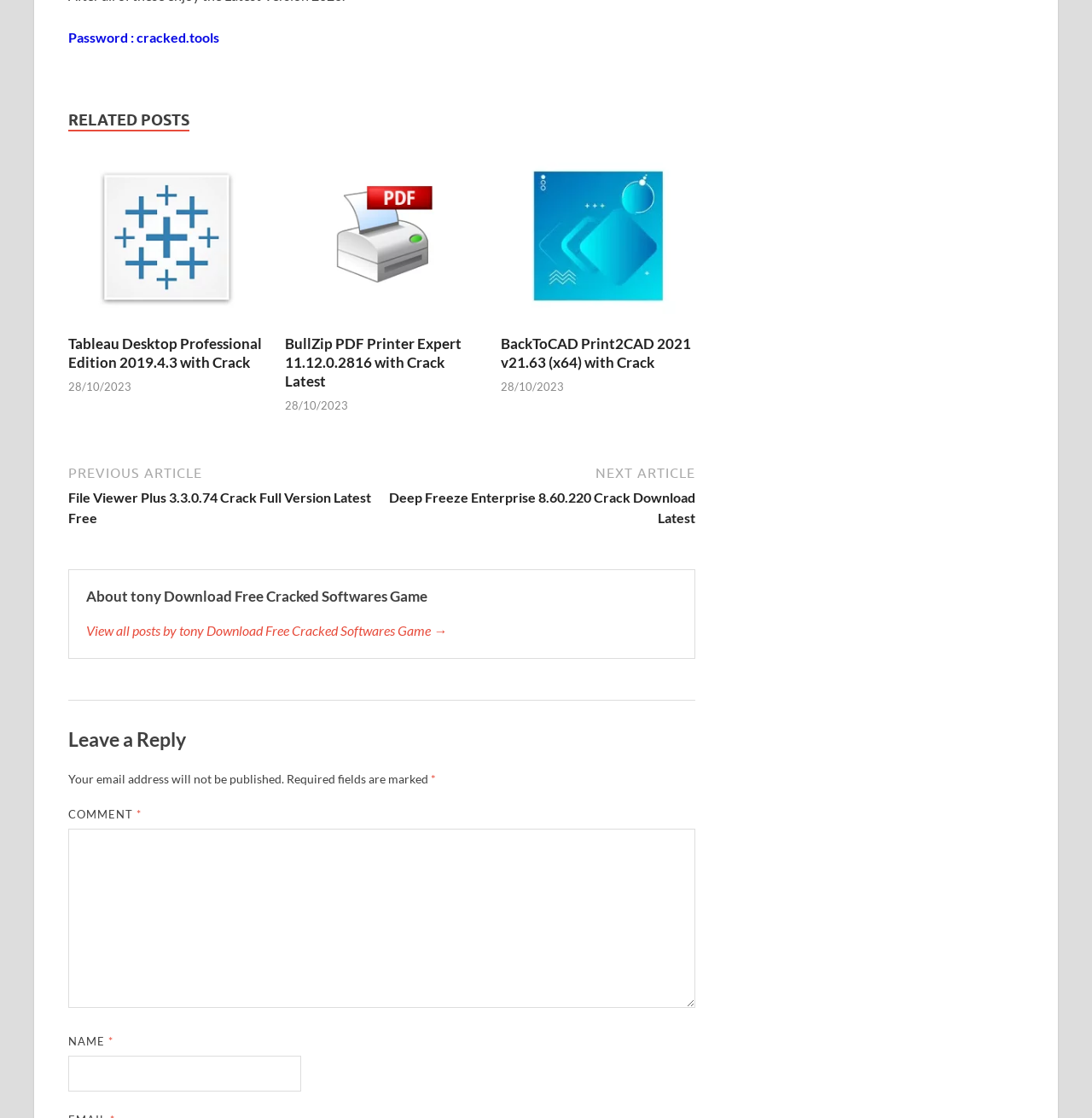Please provide the bounding box coordinates for the element that needs to be clicked to perform the instruction: "Click on the link to Tableau Desktop Professional Edition". The coordinates must consist of four float numbers between 0 and 1, formatted as [left, top, right, bottom].

[0.062, 0.282, 0.241, 0.297]